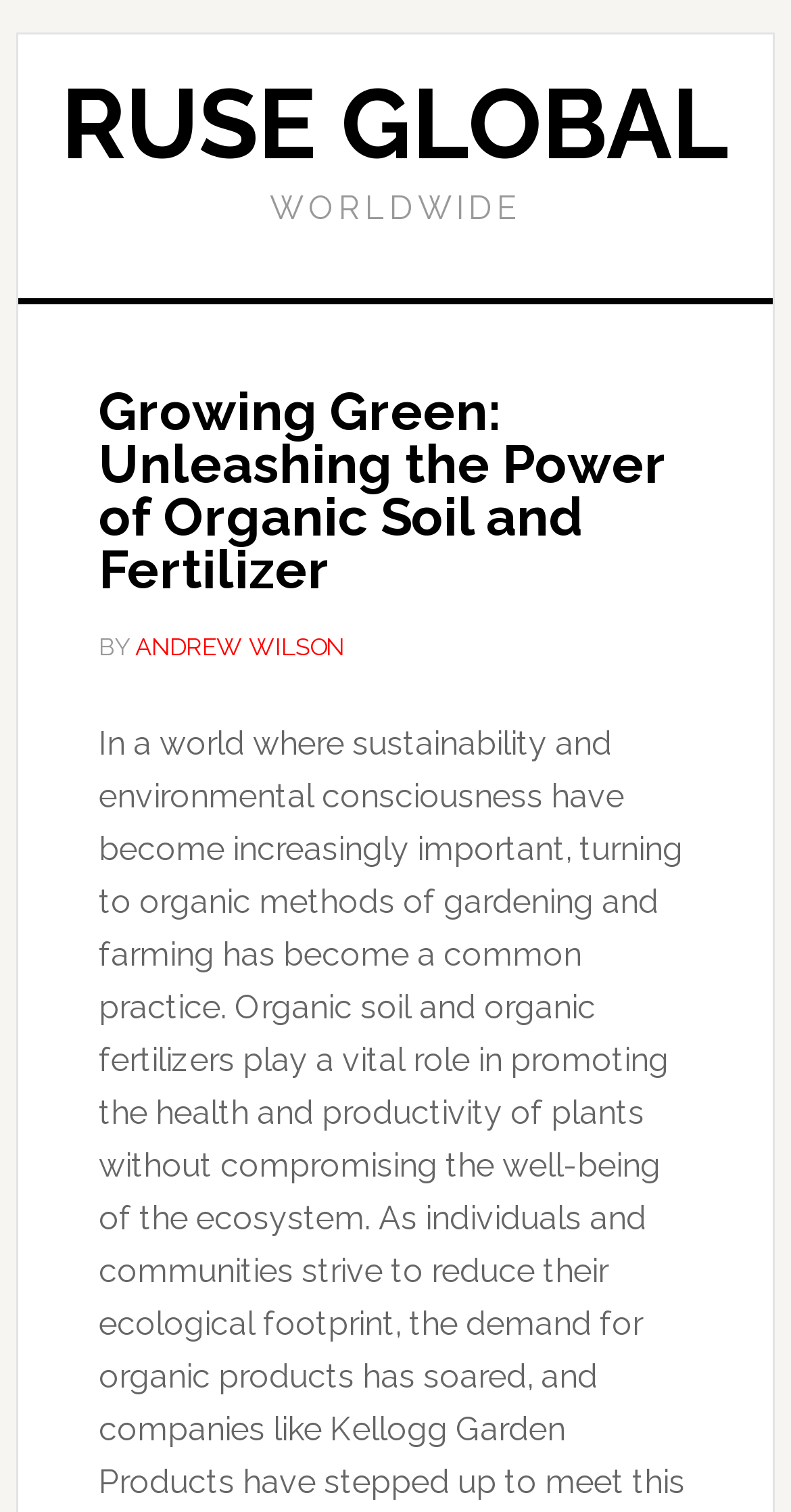Provide a brief response in the form of a single word or phrase:
What is the purpose of the 'Skip to content' link?

To skip navigation